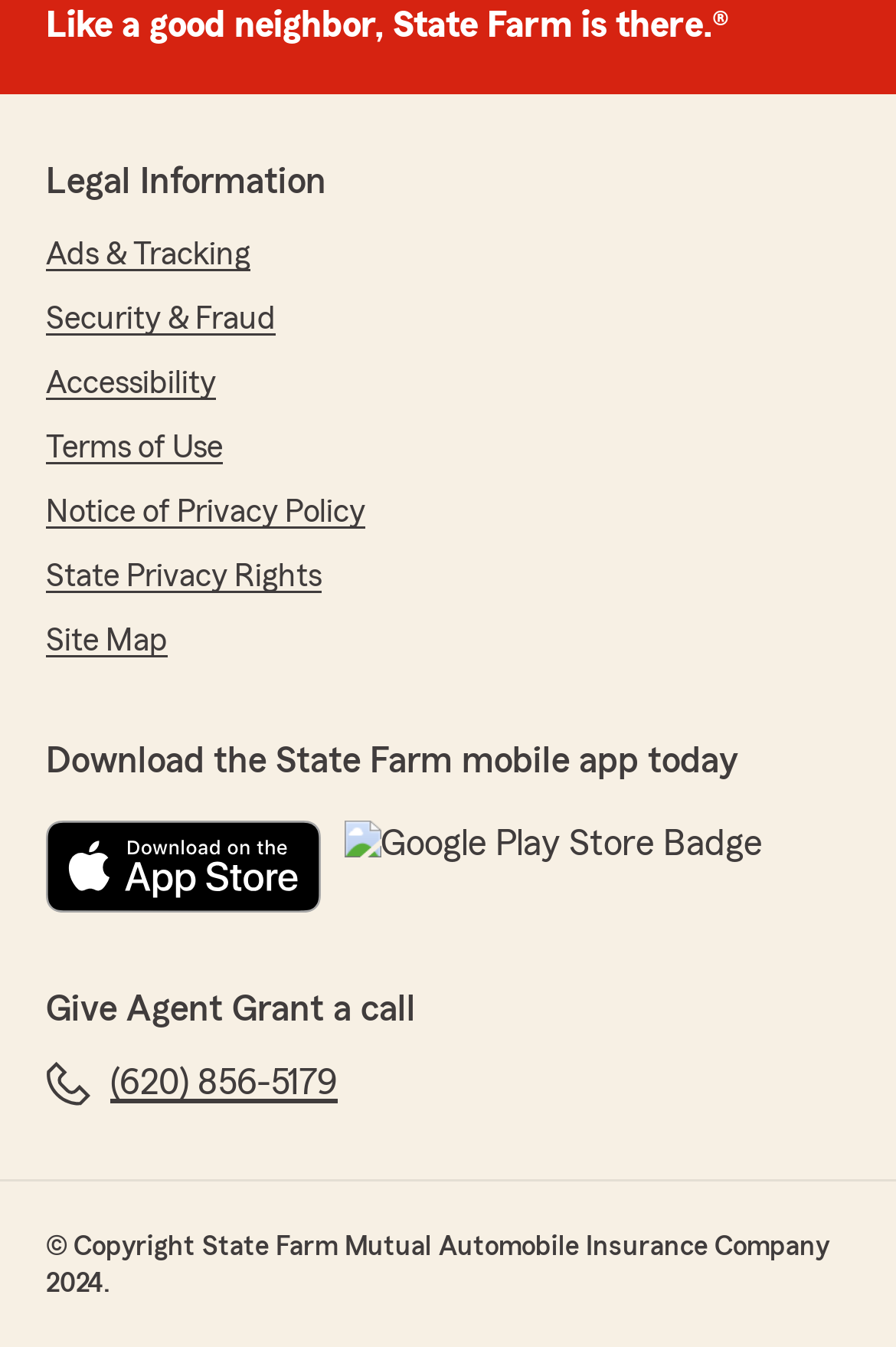Determine the bounding box coordinates of the section to be clicked to follow the instruction: "Get it on Google Play". The coordinates should be given as four float numbers between 0 and 1, formatted as [left, top, right, bottom].

[0.384, 0.61, 0.85, 0.678]